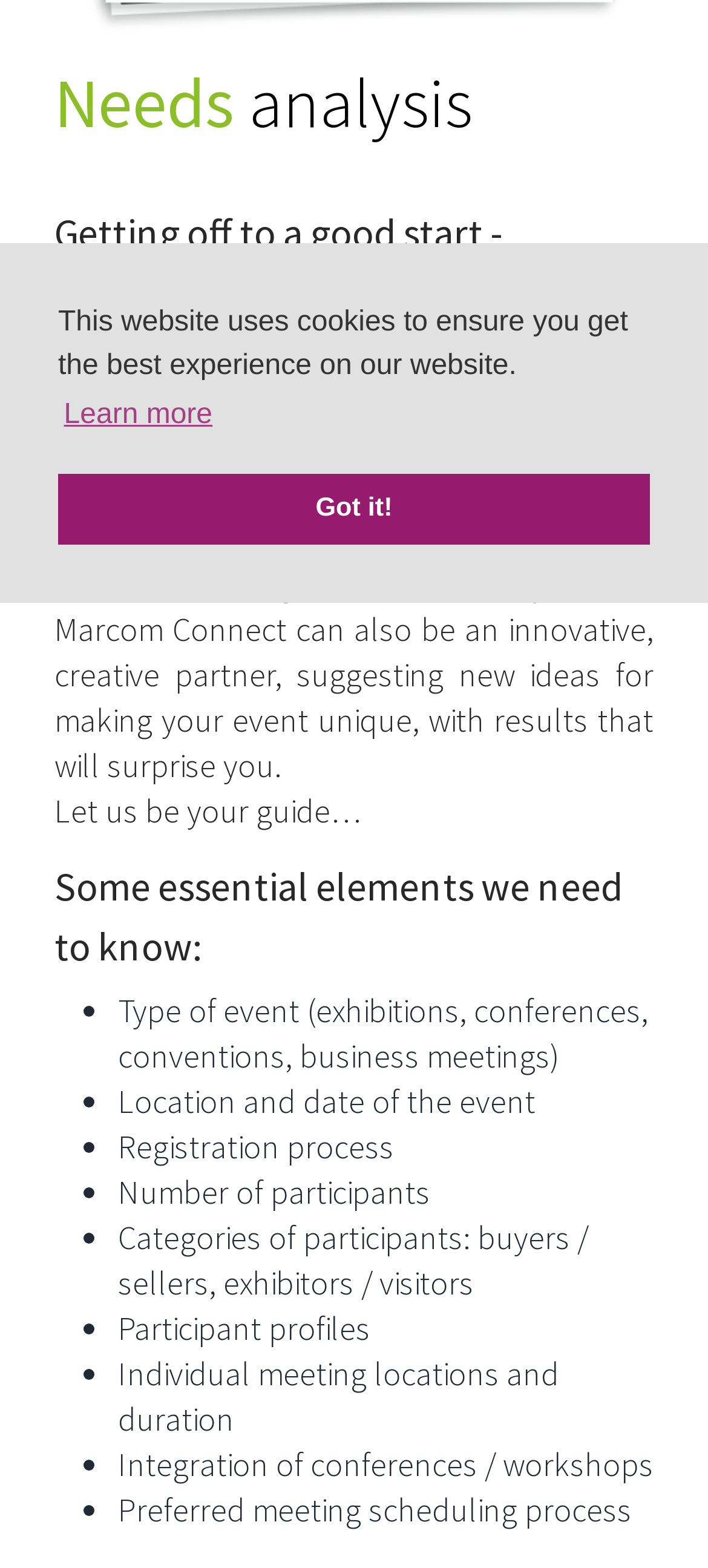Given the element description: "Got it!", predict the bounding box coordinates of this UI element. The coordinates must be four float numbers between 0 and 1, given as [left, top, right, bottom].

[0.082, 0.302, 0.918, 0.347]